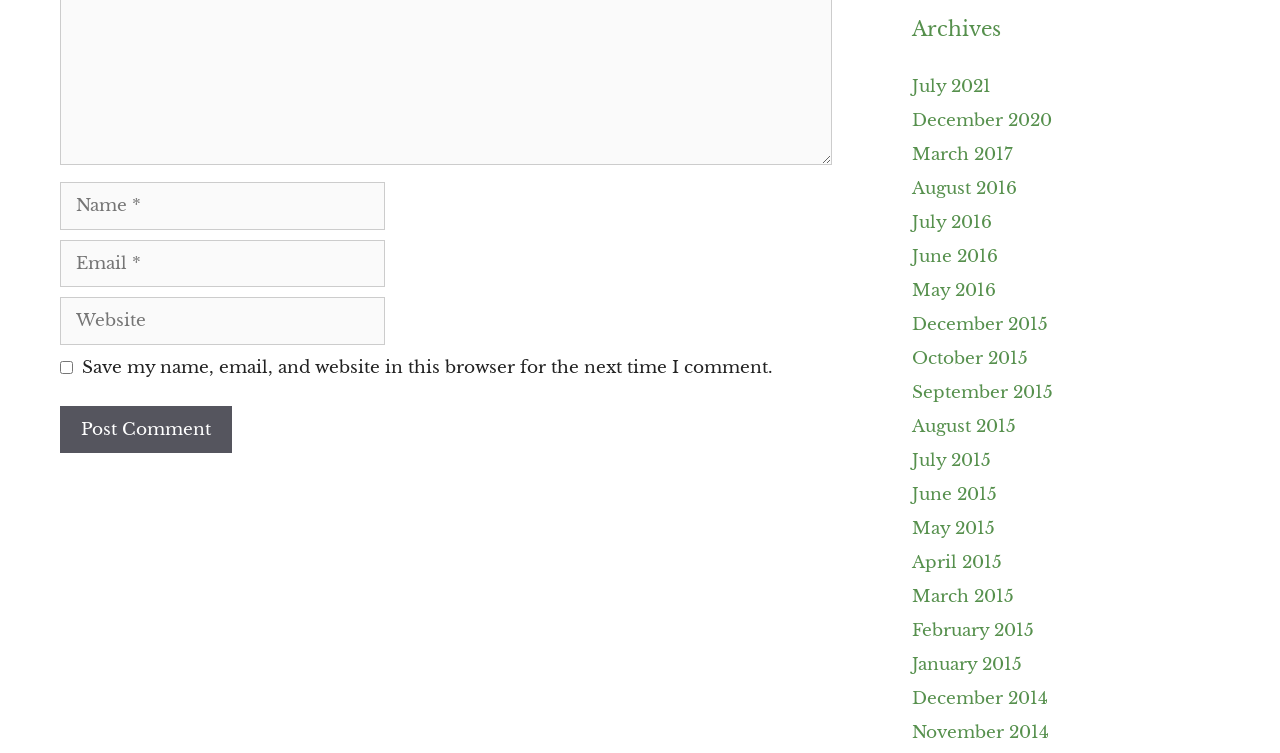Please specify the bounding box coordinates of the element that should be clicked to execute the given instruction: 'Enter your website'. Ensure the coordinates are four float numbers between 0 and 1, expressed as [left, top, right, bottom].

[0.047, 0.395, 0.301, 0.458]